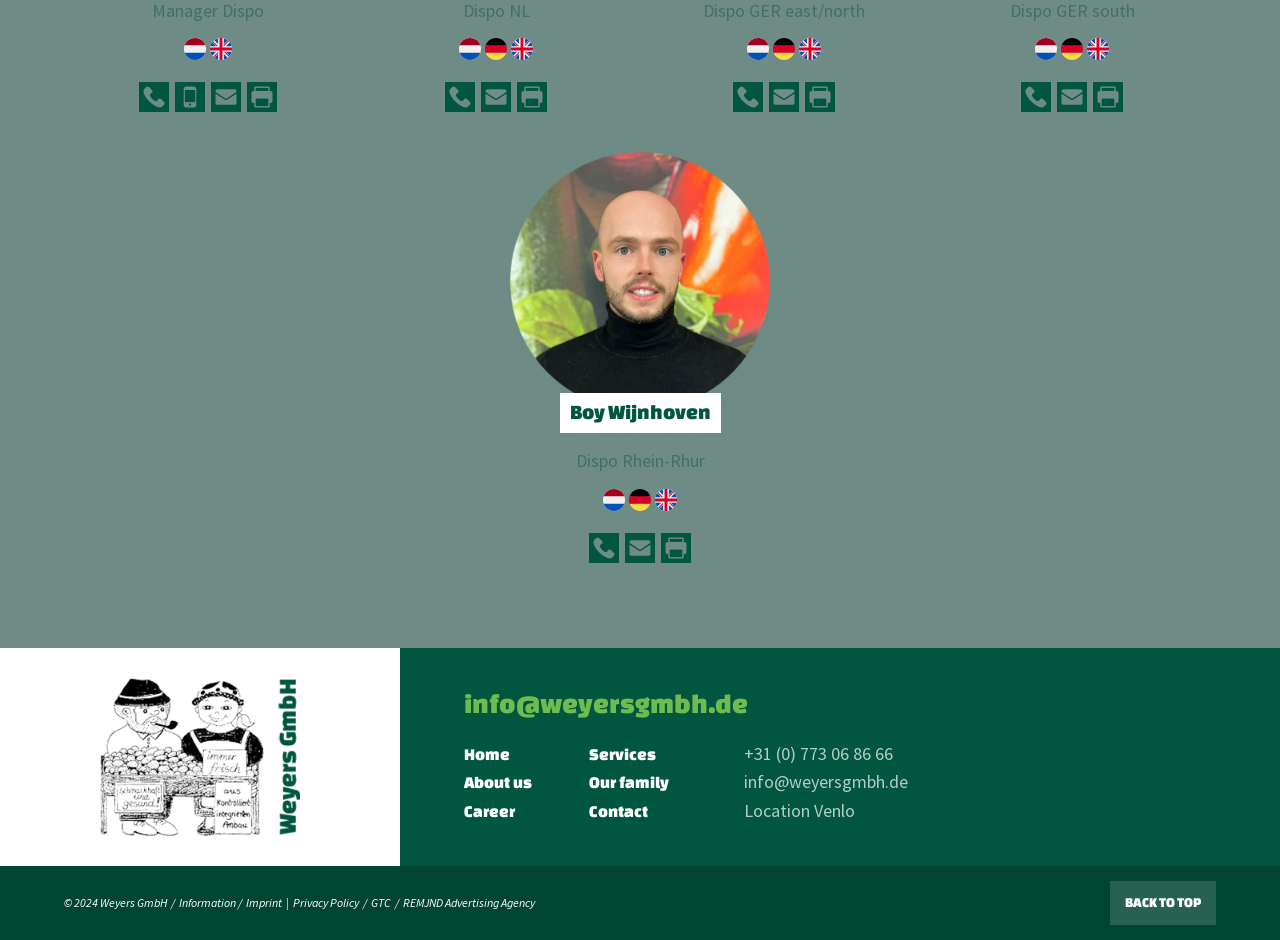Show me the bounding box coordinates of the clickable region to achieve the task as per the instruction: "Send an email to Oliver Lauff".

[0.376, 0.087, 0.399, 0.119]